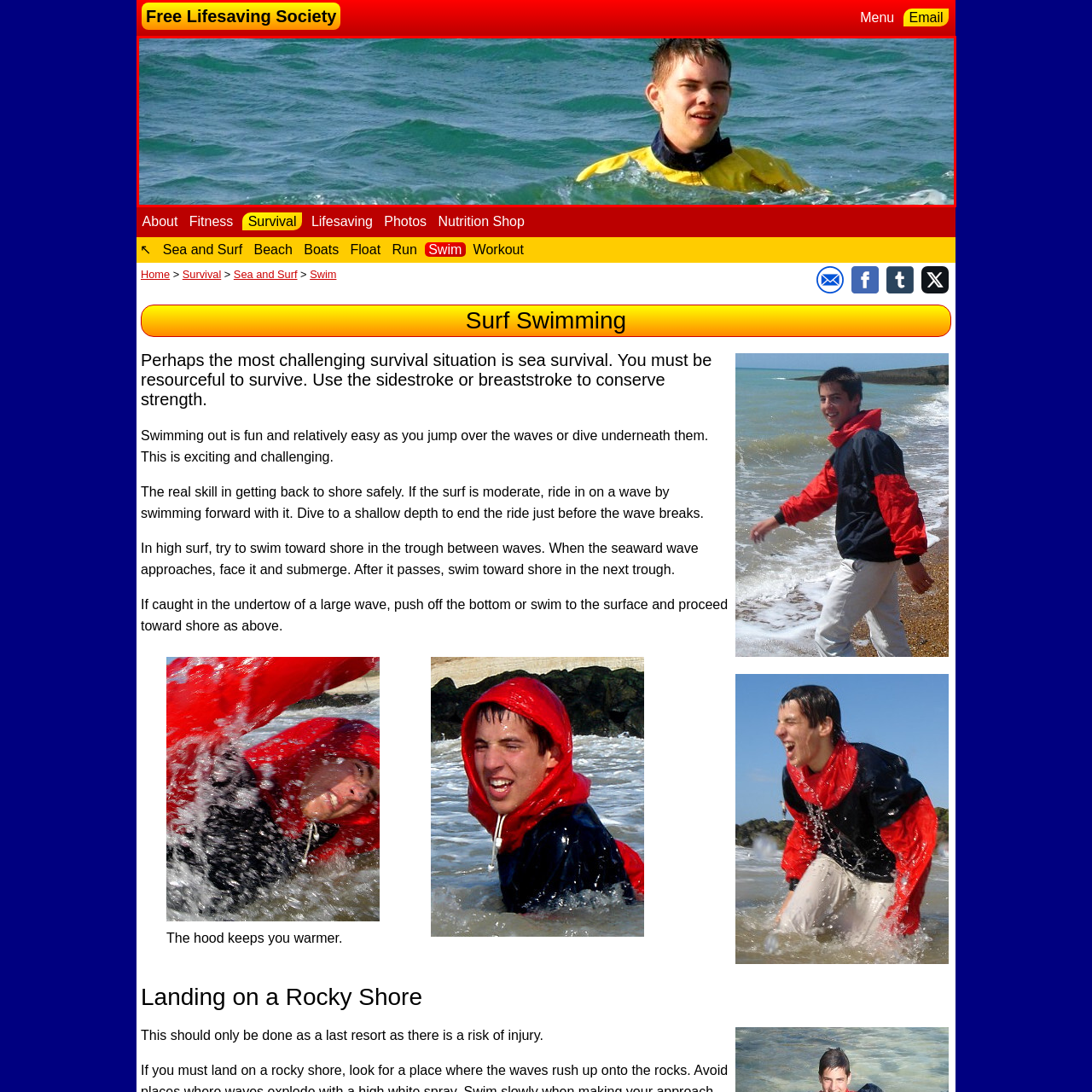Generate a comprehensive caption for the picture highlighted by the red outline.

The image features a young person wading through the waves in the ocean, wearing a bright yellow wetsuit. Their hair is slightly tousled by the water, and they have a slight smile as they engage with the sea around them. The clear turquoise water reflects the sunlight, creating a shimmering effect on the surface. This scene captures a moment of enjoyment and excitement, potentially highlighting the theme of sea survival or recreational swimming, aligning with the context of swimming in challenging conditions. The image evokes a sense of adventure and the importance of water safety, emblematic of the activities promoted by the Free Lifesaving Society.